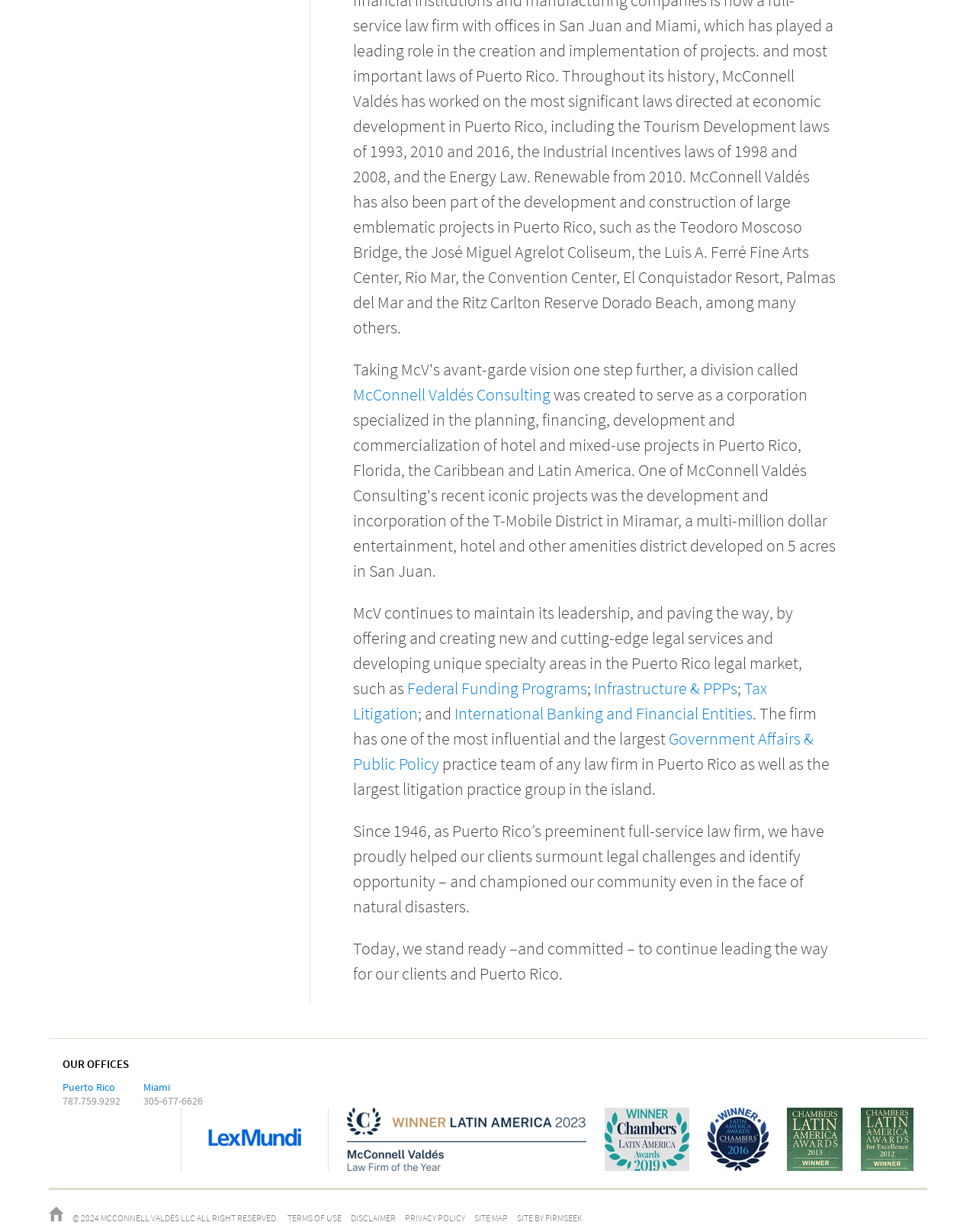Determine the bounding box coordinates of the region I should click to achieve the following instruction: "Check the post navigation". Ensure the bounding box coordinates are four float numbers between 0 and 1, i.e., [left, top, right, bottom].

None